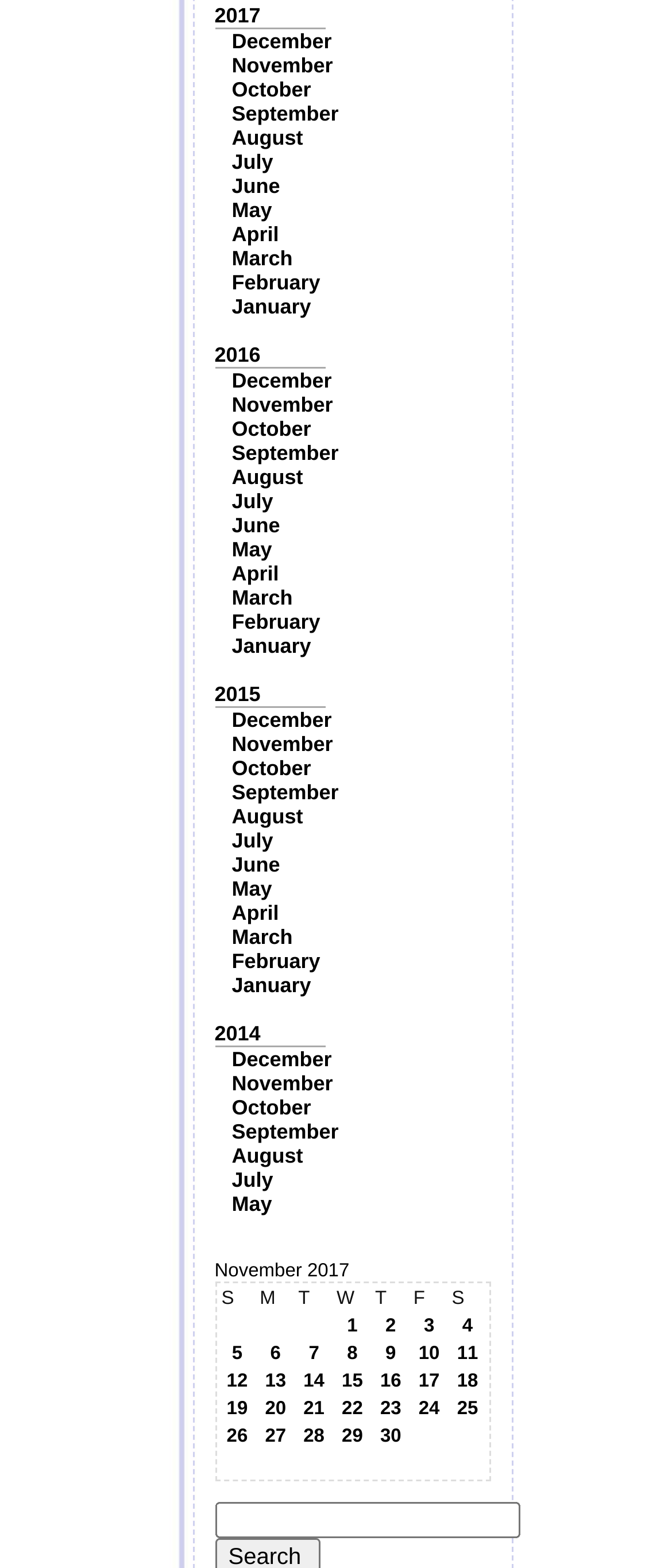Determine the bounding box coordinates of the section I need to click to execute the following instruction: "View November 2017 calendar". Provide the coordinates as four float numbers between 0 and 1, i.e., [left, top, right, bottom].

[0.319, 0.804, 0.729, 0.945]